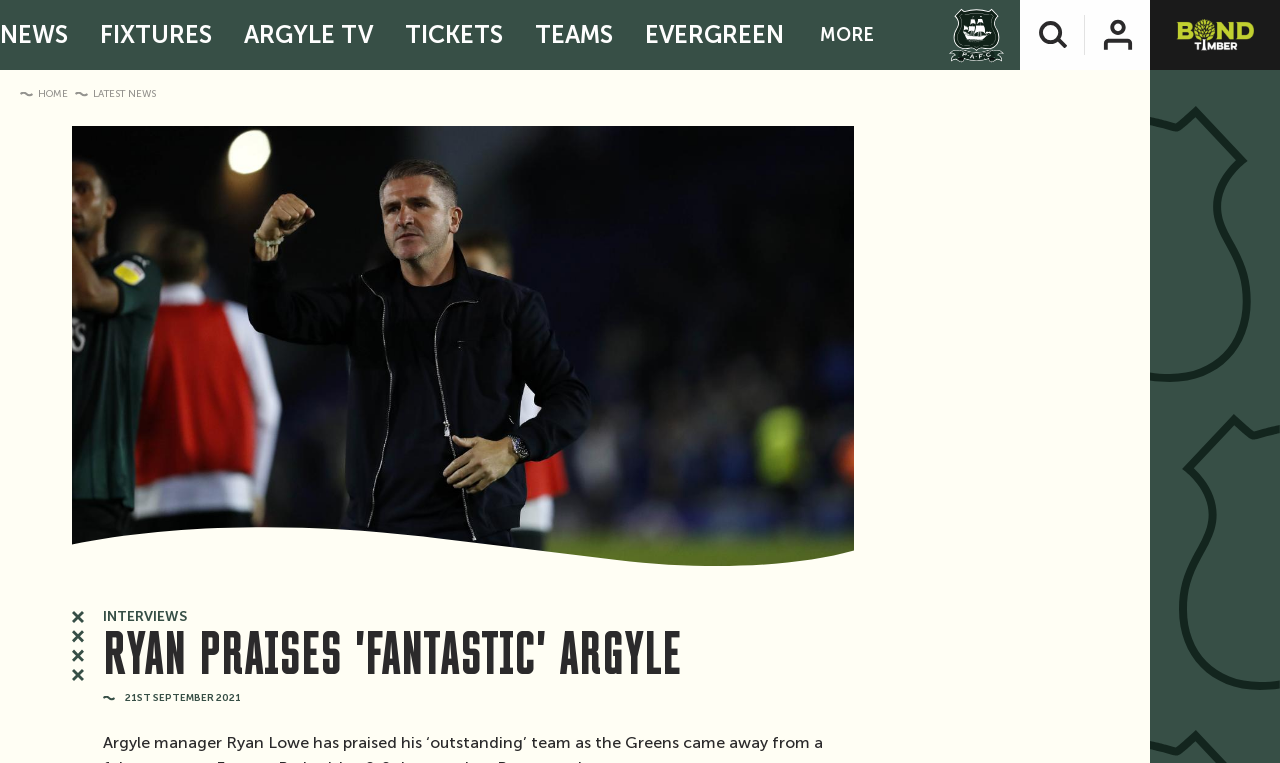Determine the bounding box coordinates for the UI element matching this description: "Login Icon Log in".

[0.848, 0.0, 0.898, 0.092]